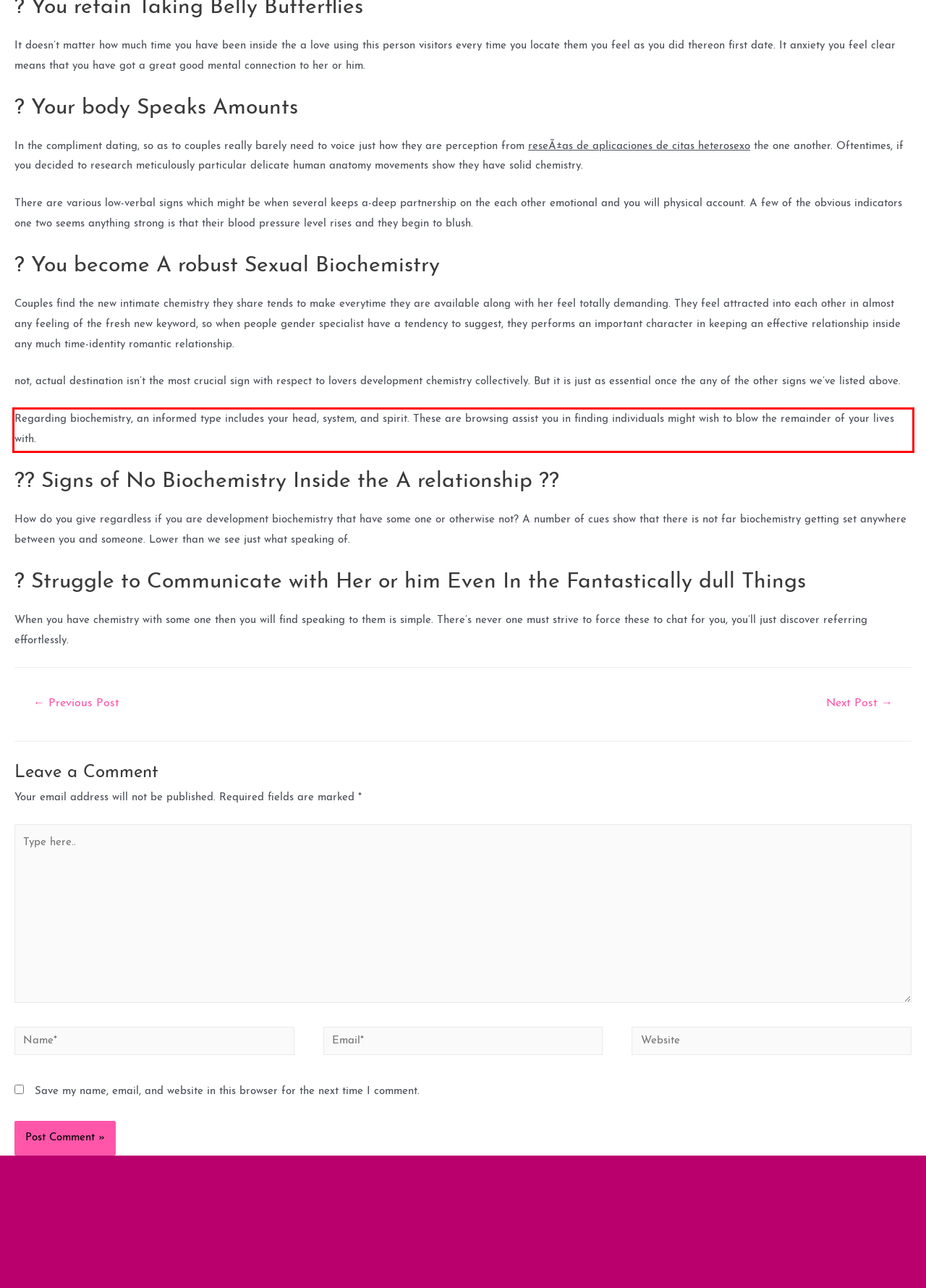Look at the screenshot of the webpage, locate the red rectangle bounding box, and generate the text content that it contains.

Regarding biochemistry, an informed type includes your head, system, and spirit. These are browsing assist you in finding individuals might wish to blow the remainder of your lives with.